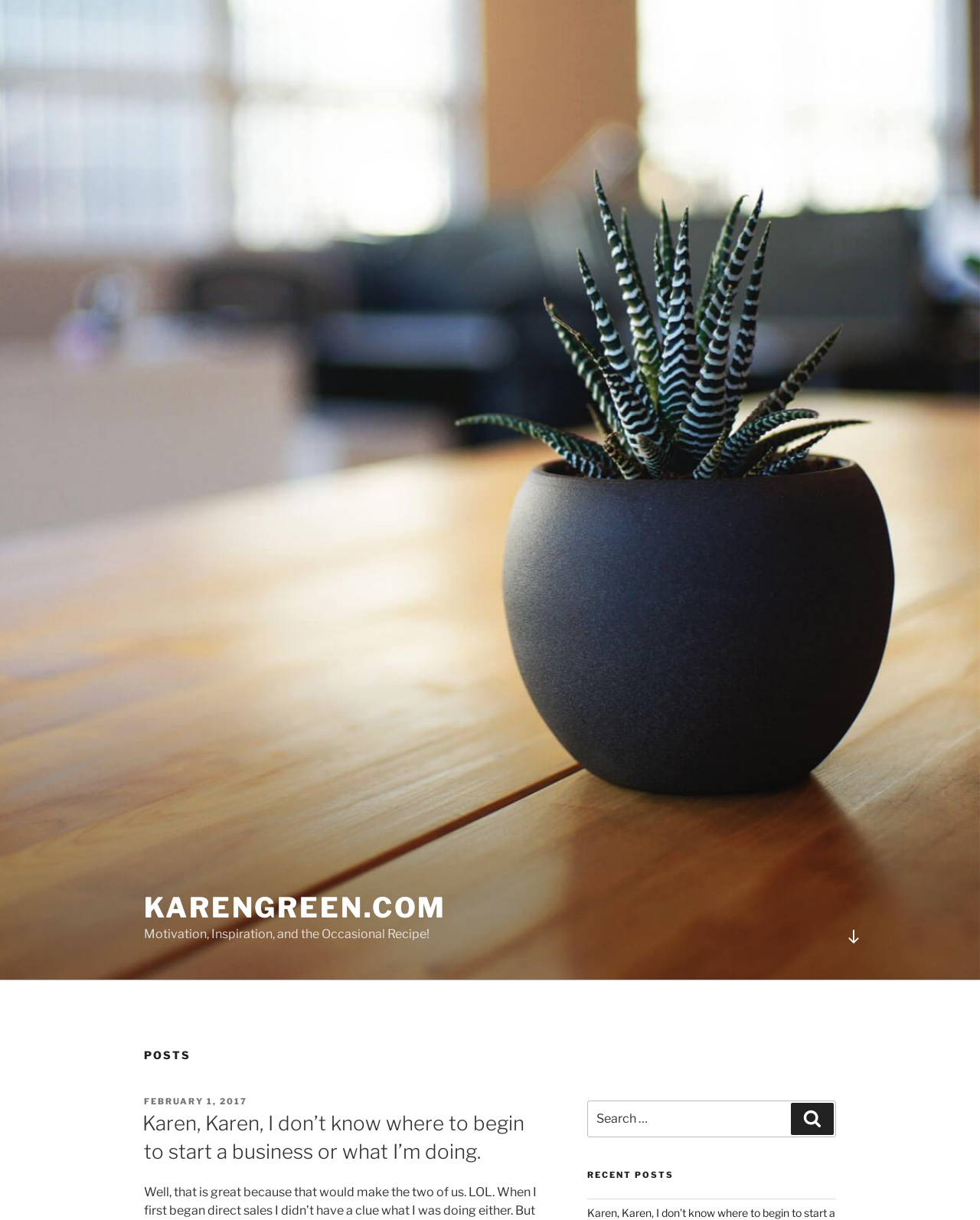Locate the bounding box of the UI element with the following description: "Search".

[0.807, 0.904, 0.851, 0.931]